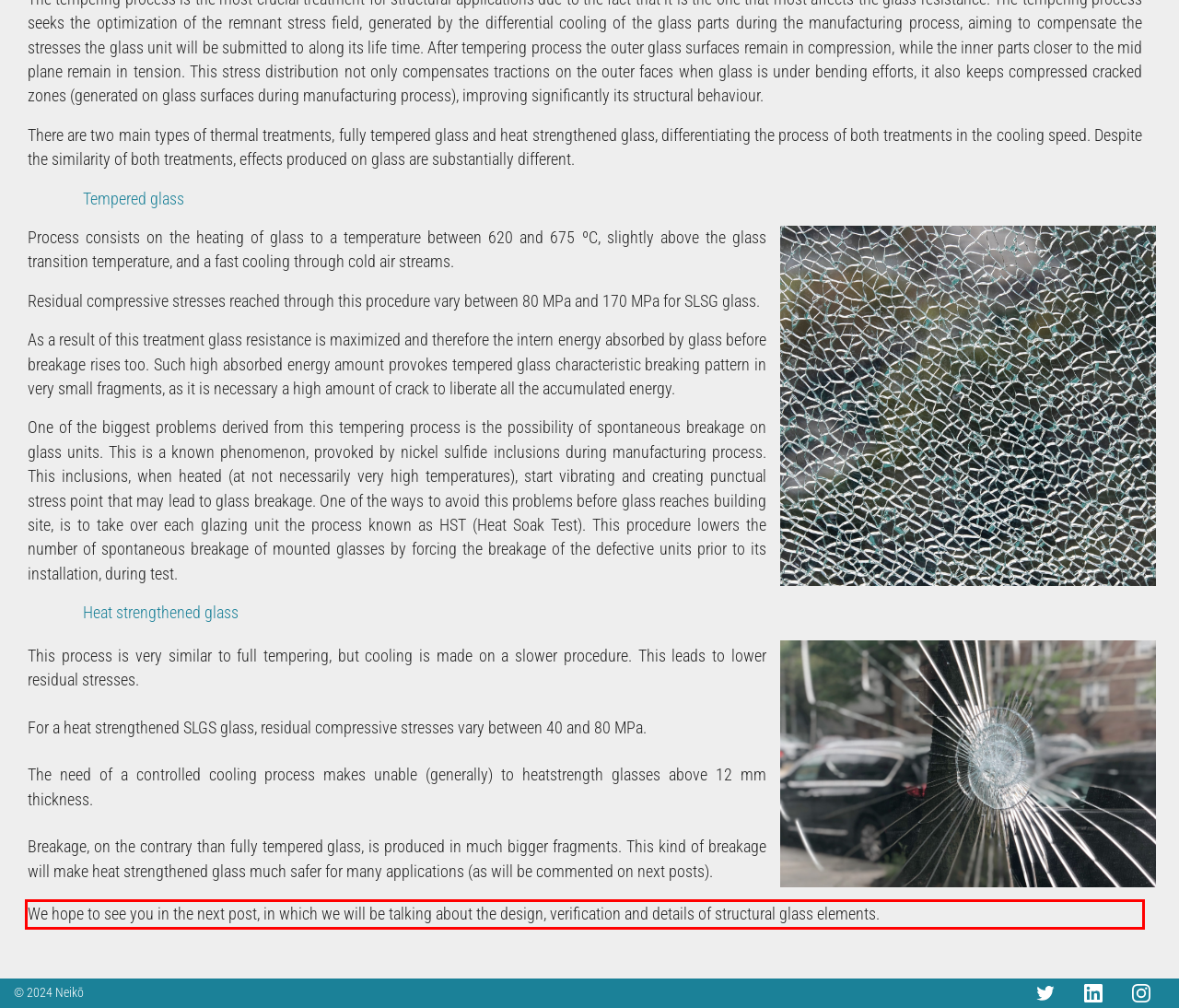You have a screenshot of a webpage with a UI element highlighted by a red bounding box. Use OCR to obtain the text within this highlighted area.

We hope to see you in the next post, in which we will be talking about the design, verification and details of structural glass elements.